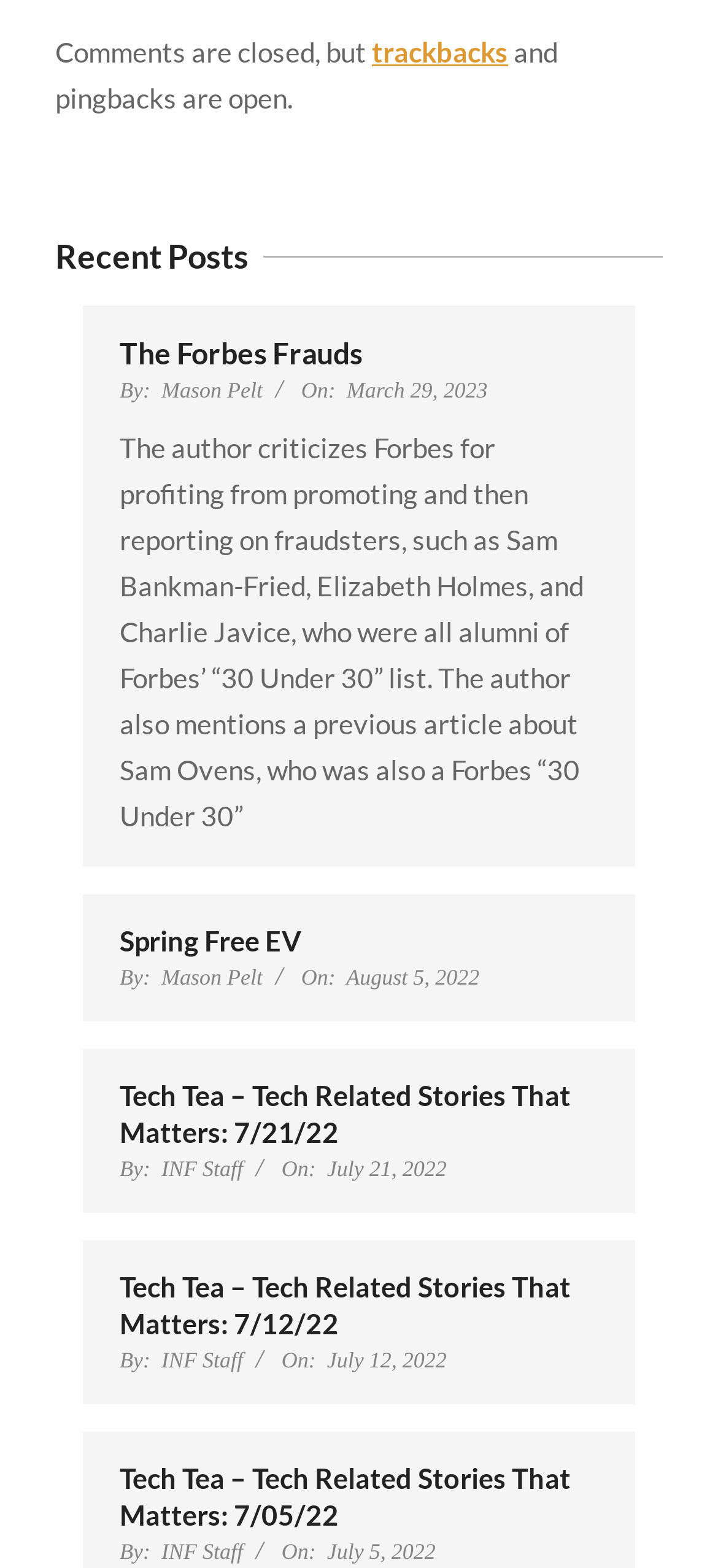Respond to the question with just a single word or phrase: 
How many recent posts are listed?

5